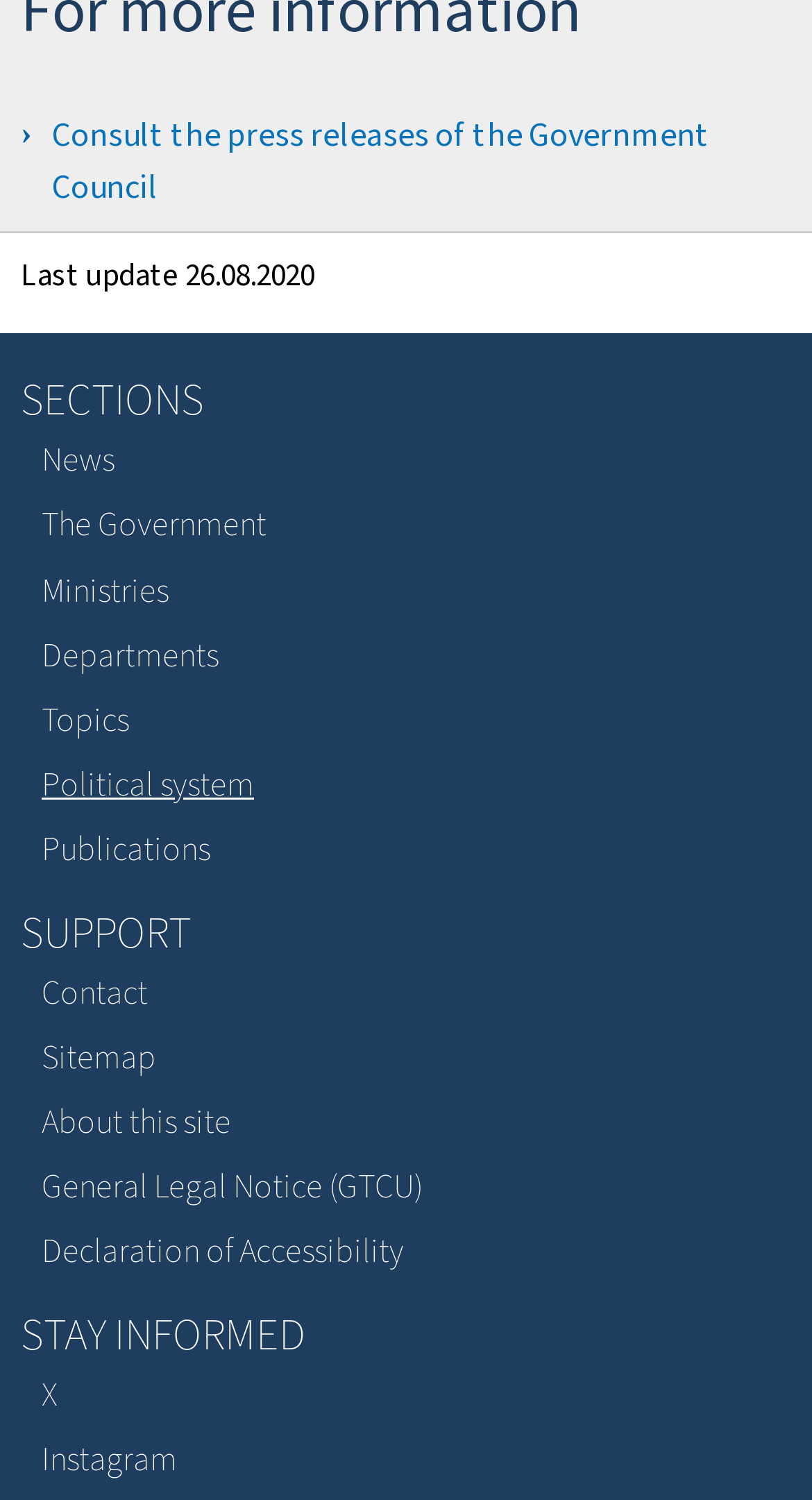How many social media links are in the STAY INFORMED section?
Please use the image to provide an in-depth answer to the question.

I counted the number of social media links under the 'STAY INFORMED' section, which are 'X' and 'Instagram'.